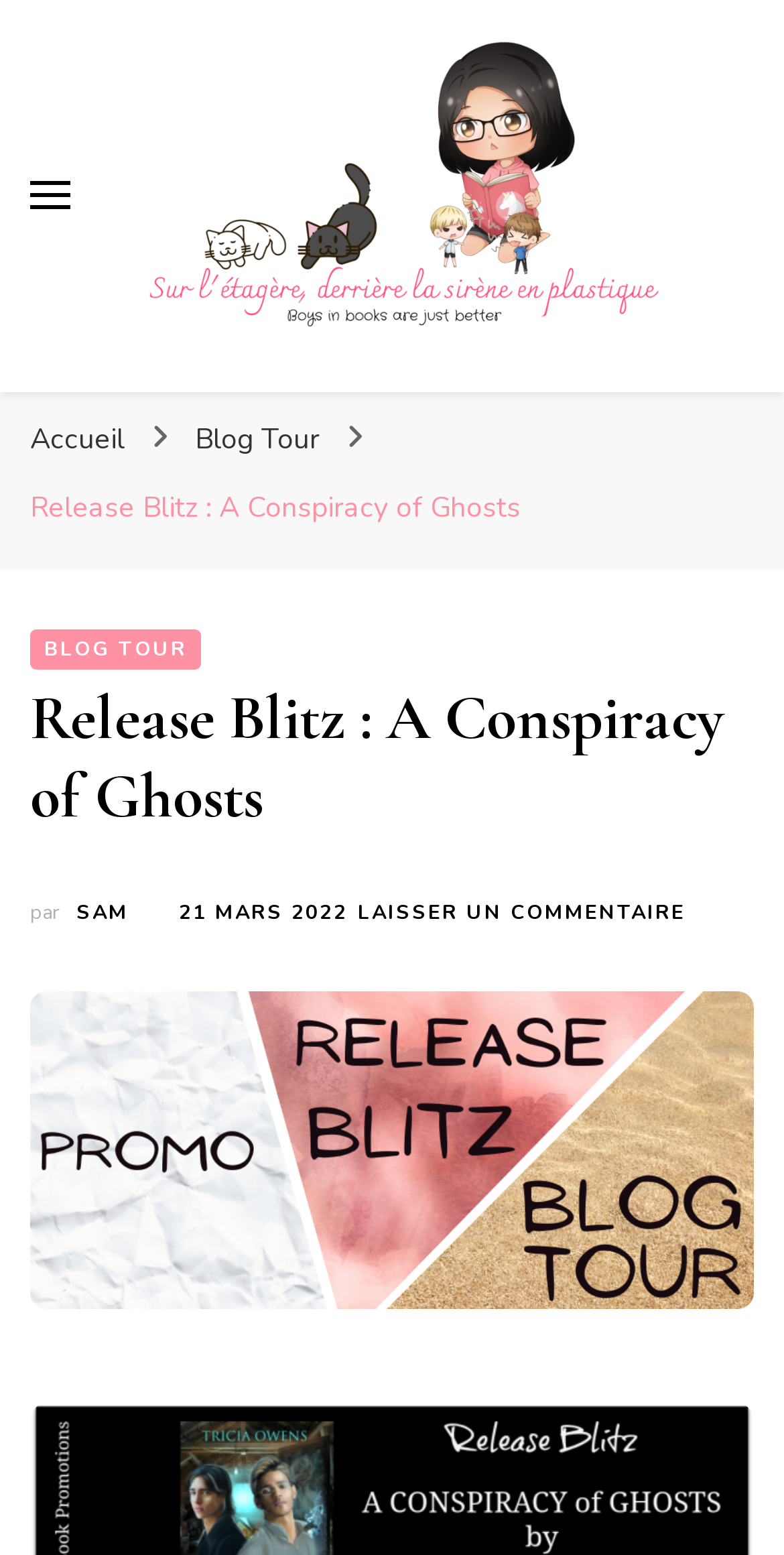How many links are there on the webpage?
Look at the image and respond with a single word or a short phrase.

7